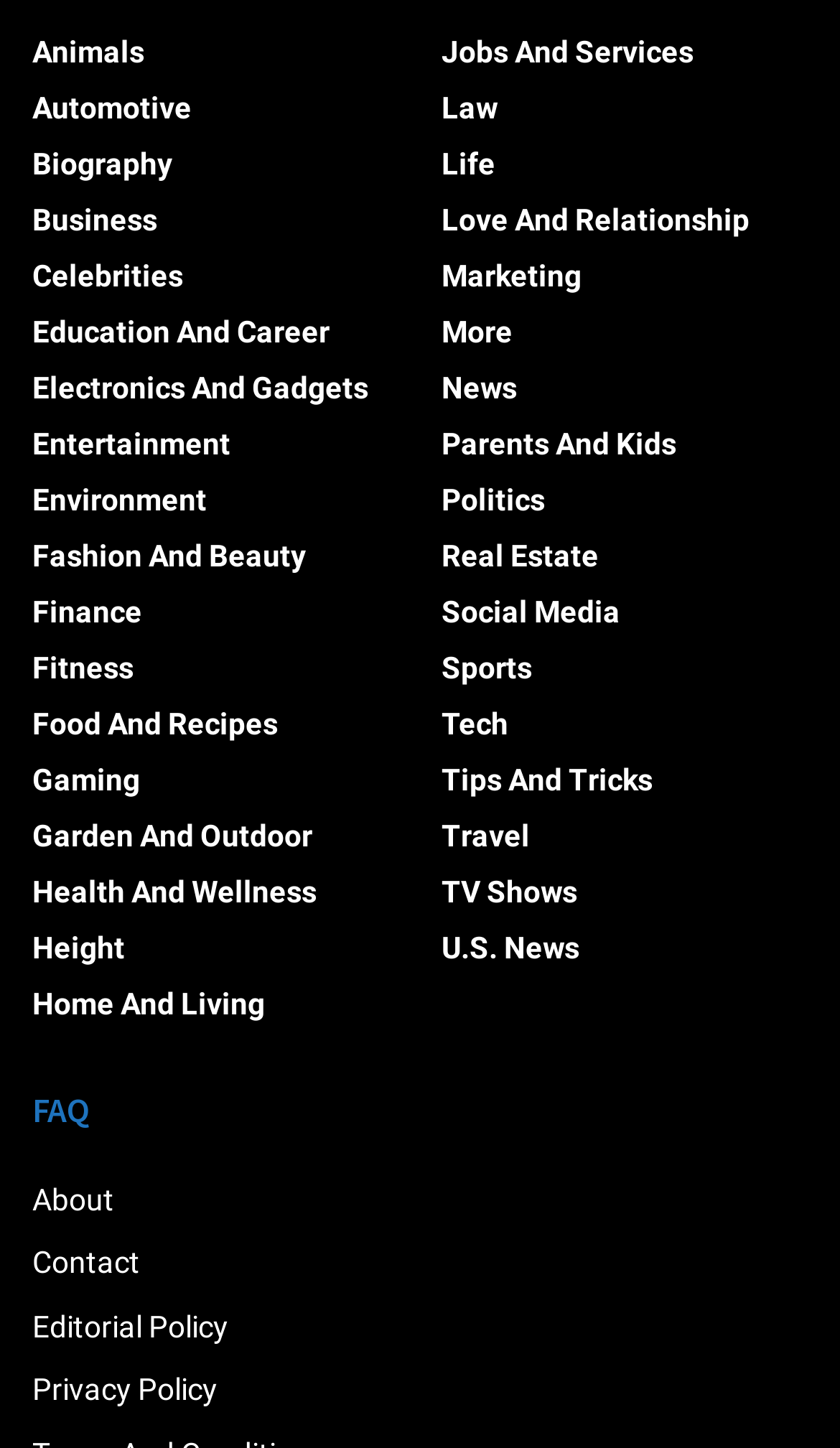Determine the bounding box coordinates of the clickable region to follow the instruction: "Read FAQ".

[0.038, 0.749, 0.962, 0.782]